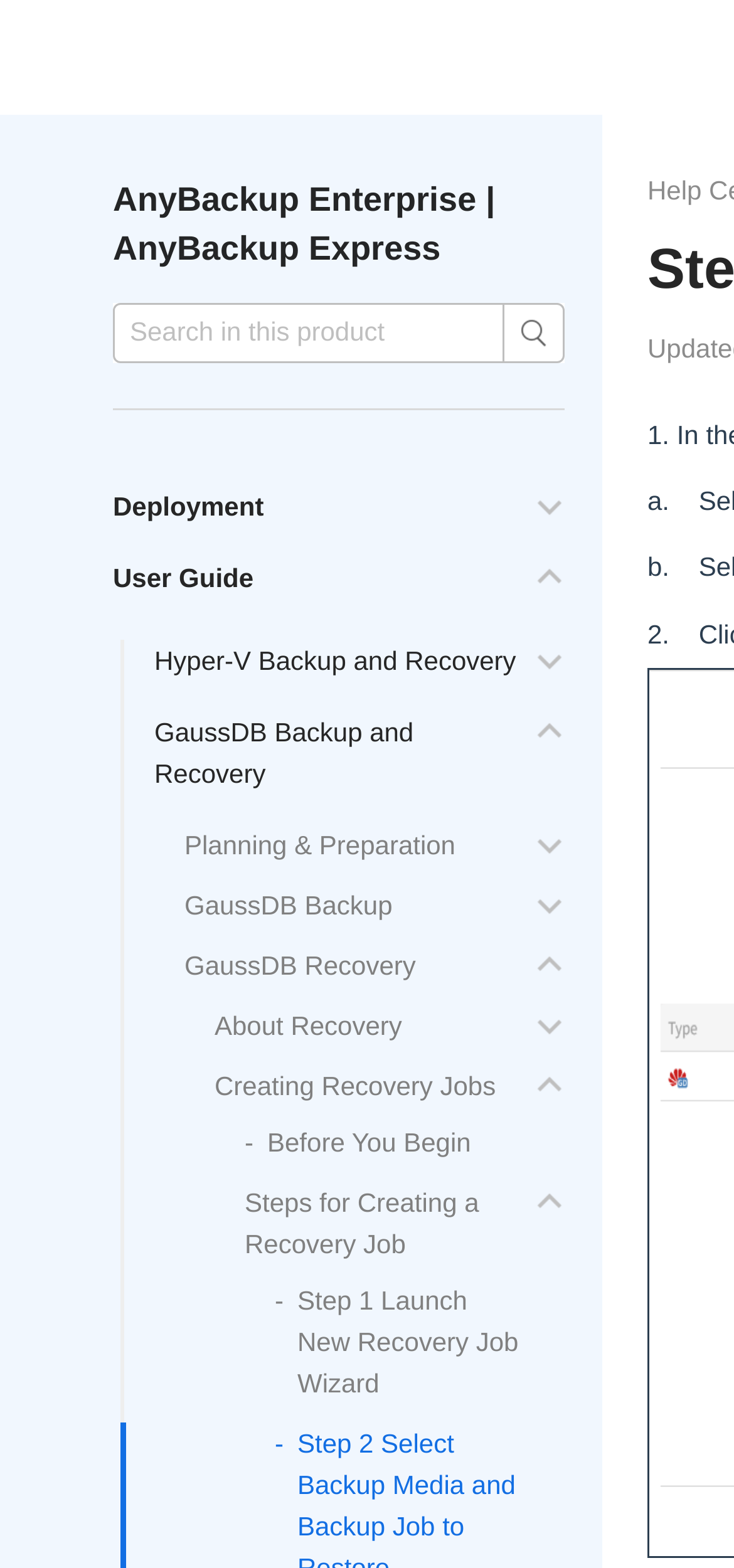Provide the bounding box coordinates for the specified HTML element described in this description: "About Recovery". The coordinates should be four float numbers ranging from 0 to 1, in the format [left, top, right, bottom].

[0.292, 0.644, 0.548, 0.664]